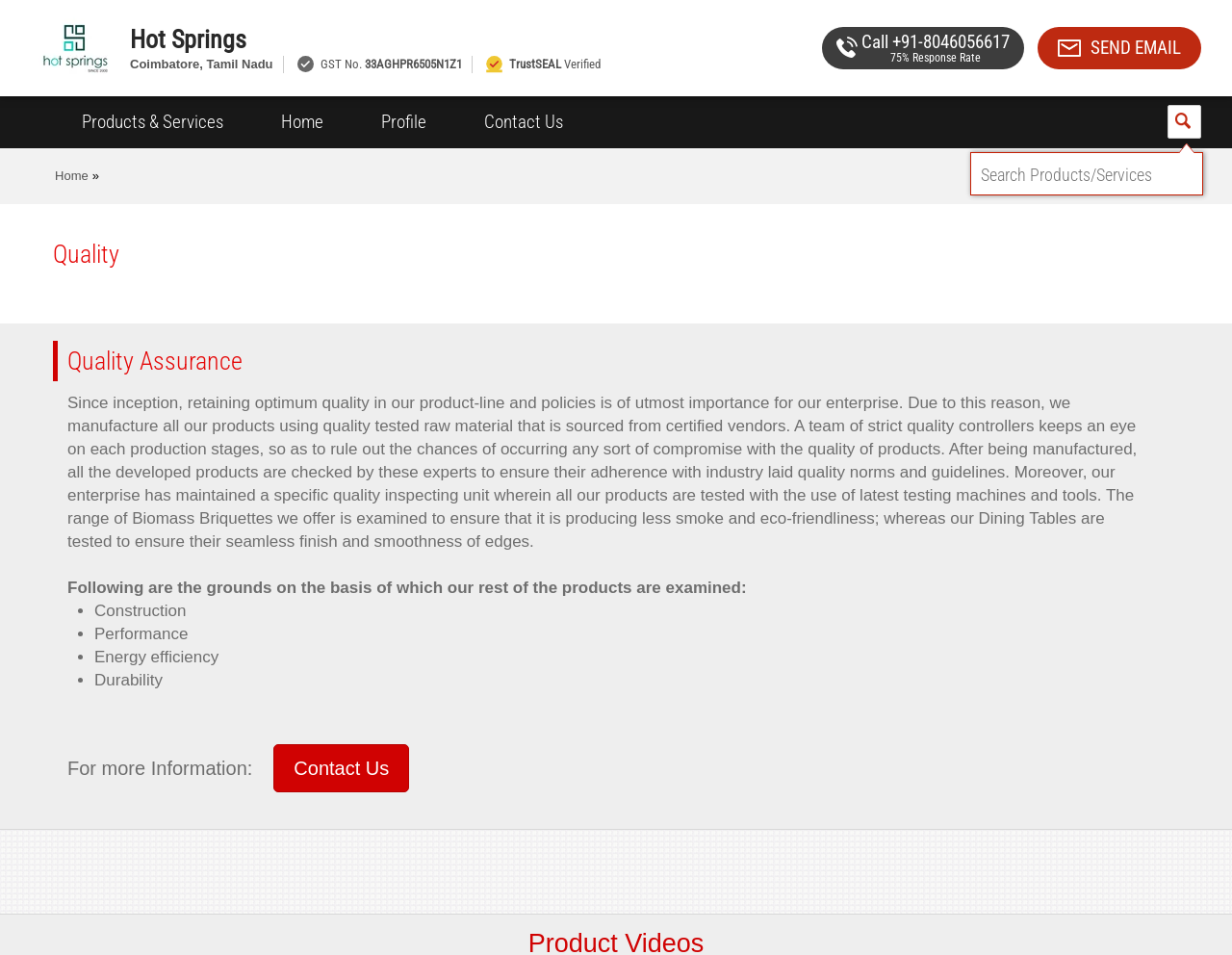Describe all the significant parts and information present on the webpage.

The webpage is about Hot Springs, a manufacturer of various products. At the top, there is a logo of Hot Springs, accompanied by a link to the homepage. Below the logo, there is a navigation menu with links to "Products & Services", "Home", "Profile", and "Contact Us". 

On the top-right corner, there is a section displaying the company's contact information, including GST number, TrustSEAL verification, and a call-to-action button to send an email. 

The main content of the webpage is divided into two sections. The first section has a heading "Quality" and describes the company's quality assurance process. The text explains that the company uses quality-tested raw materials, has a team of quality controllers, and conducts rigorous testing of products to ensure they meet industry standards. 

The second section lists the grounds on which the company's products are examined, including construction, performance, energy efficiency, and durability. 

At the bottom of the page, there is a call-to-action to contact the company for more information, accompanied by a heading "Product Videos".